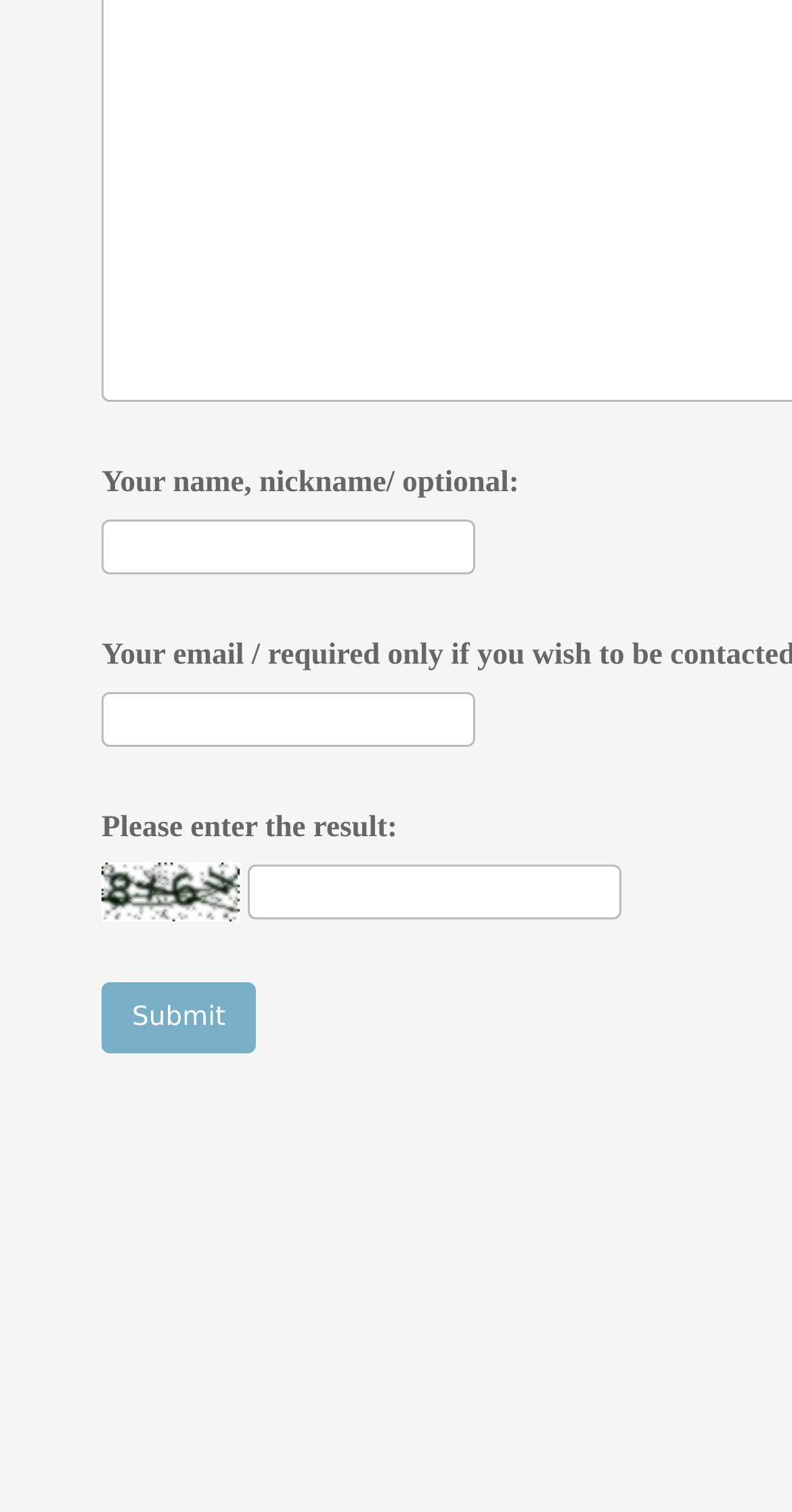Please give a short response to the question using one word or a phrase:
Is the email field required?

no